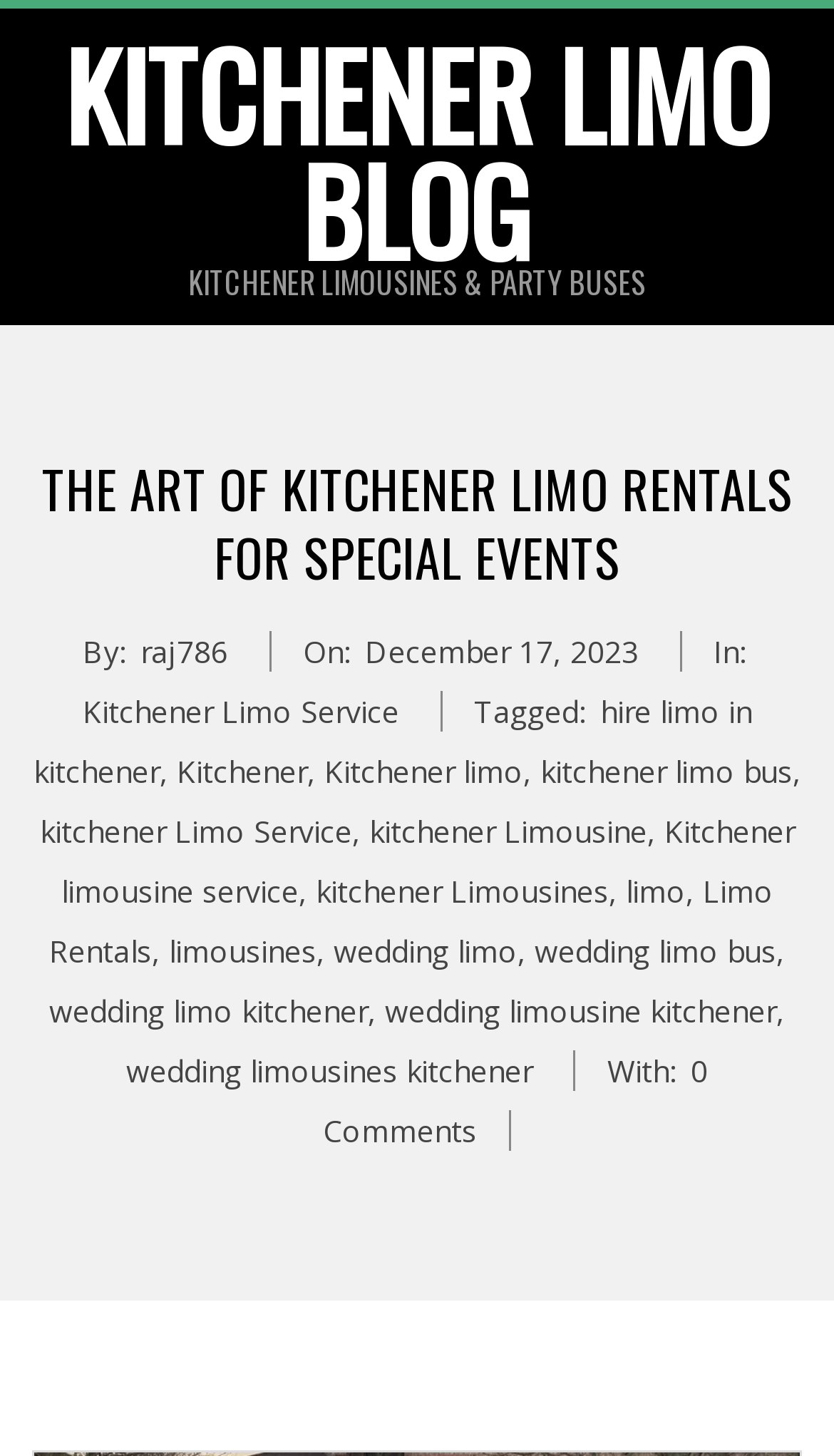Who wrote the article?
Carefully analyze the image and provide a detailed answer to the question.

The author of the article is mentioned below the title, where it says 'By: raj786'.